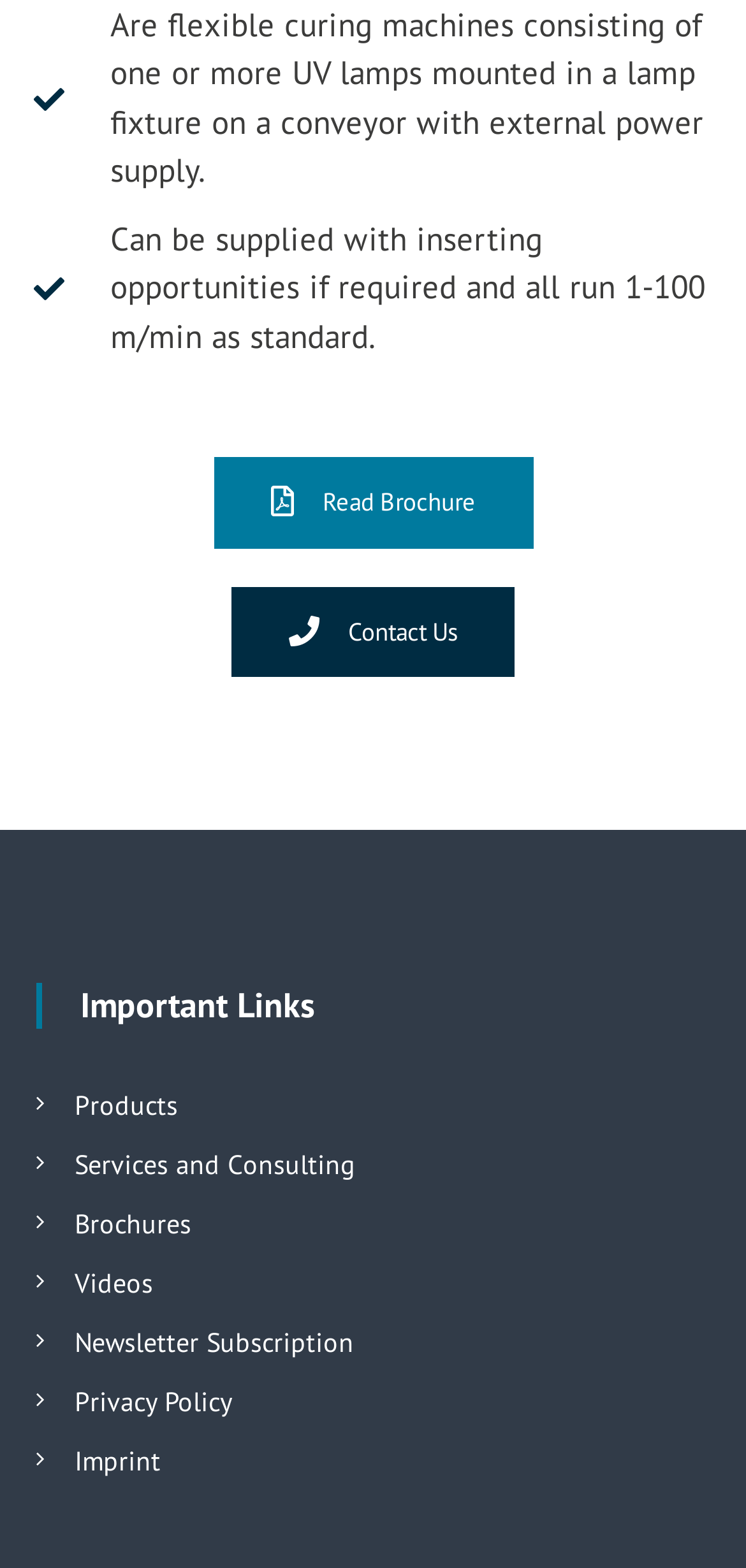Locate the UI element described as follows: "Read Brochure". Return the bounding box coordinates as four float numbers between 0 and 1 in the order [left, top, right, bottom].

[0.286, 0.181, 0.714, 0.239]